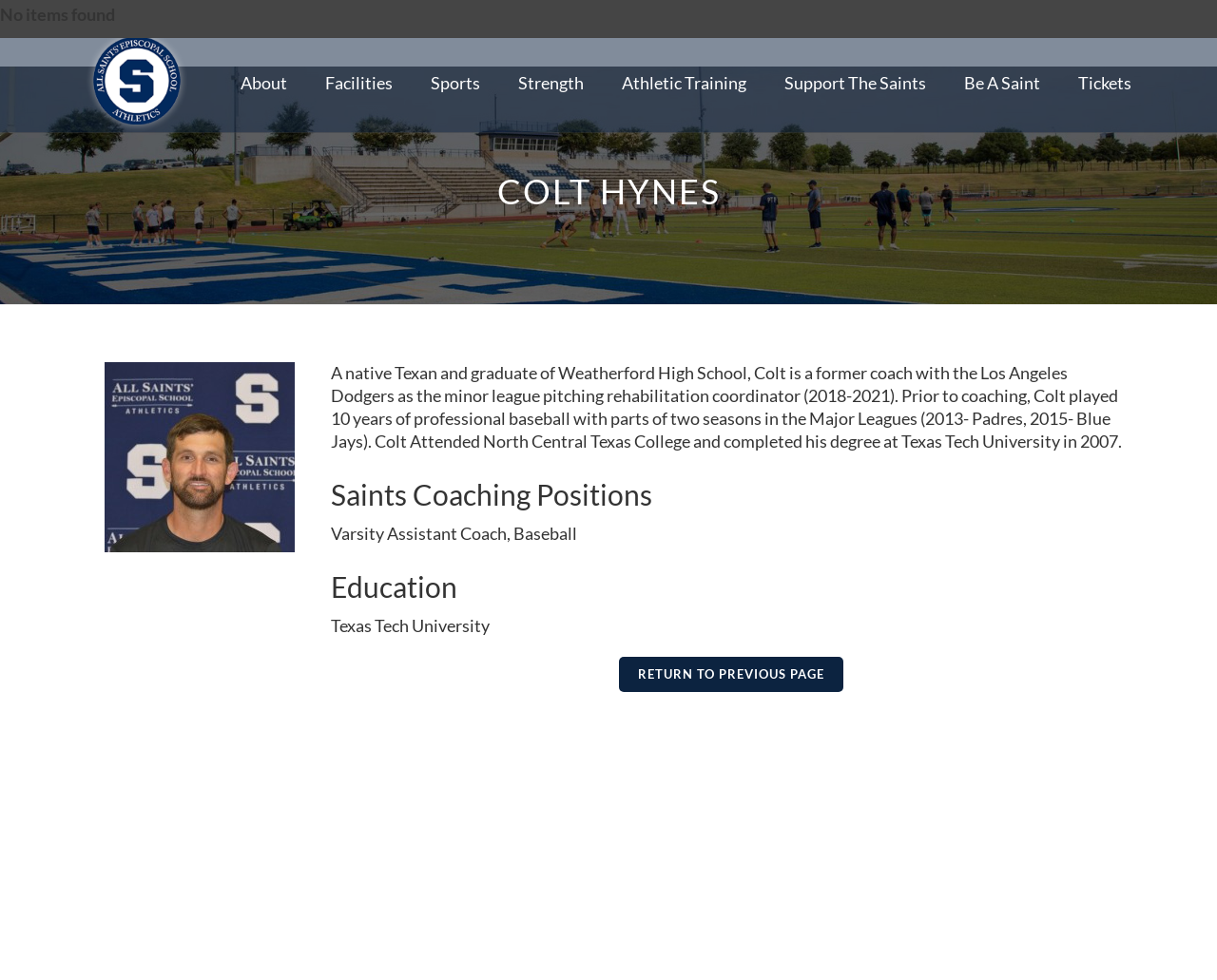Please locate the bounding box coordinates of the element that needs to be clicked to achieve the following instruction: "view Tickets". The coordinates should be four float numbers between 0 and 1, i.e., [left, top, right, bottom].

[0.87, 0.073, 0.945, 0.096]